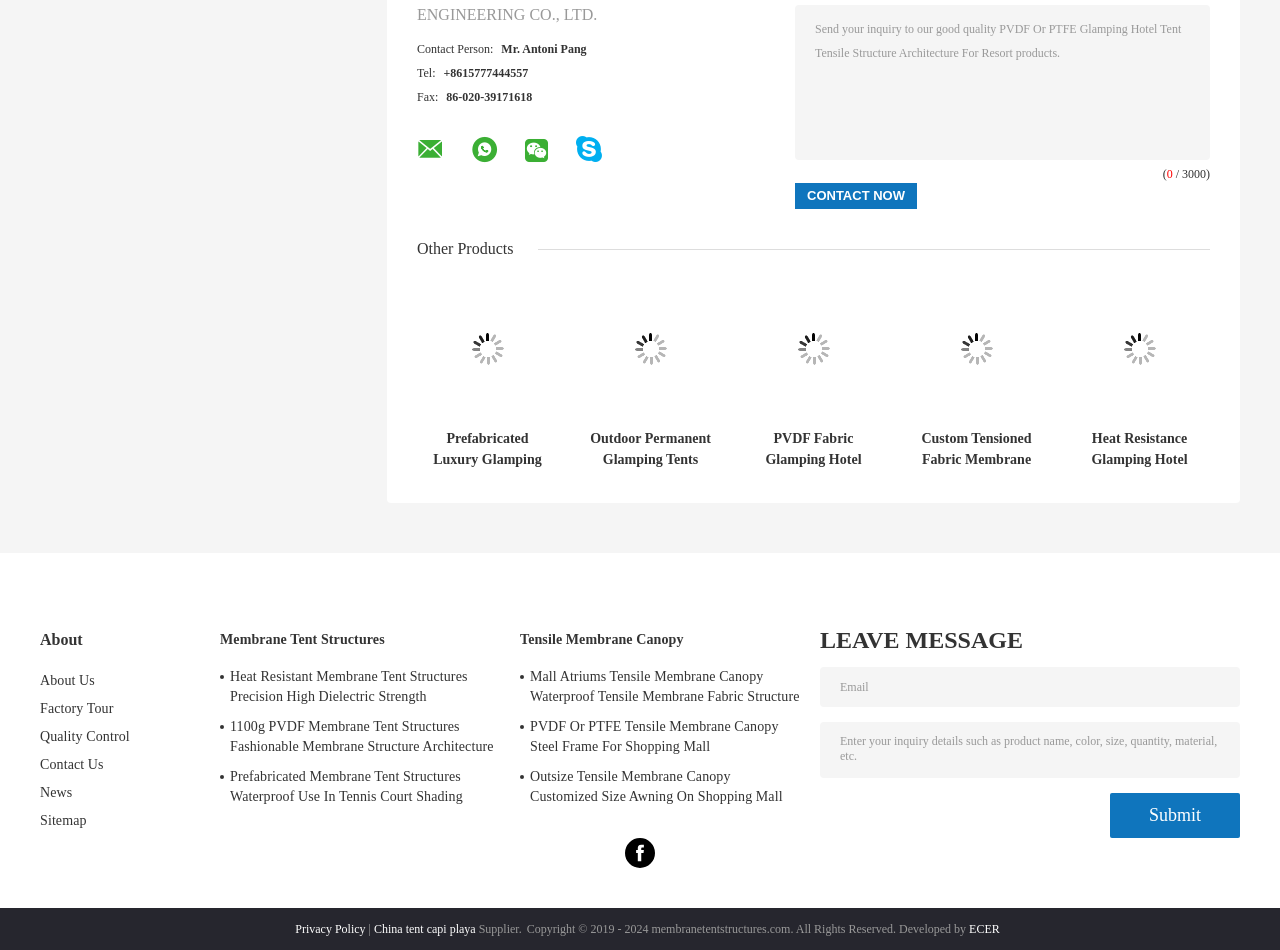Determine the bounding box coordinates of the area to click in order to meet this instruction: "Send an inquiry".

[0.621, 0.005, 0.945, 0.168]